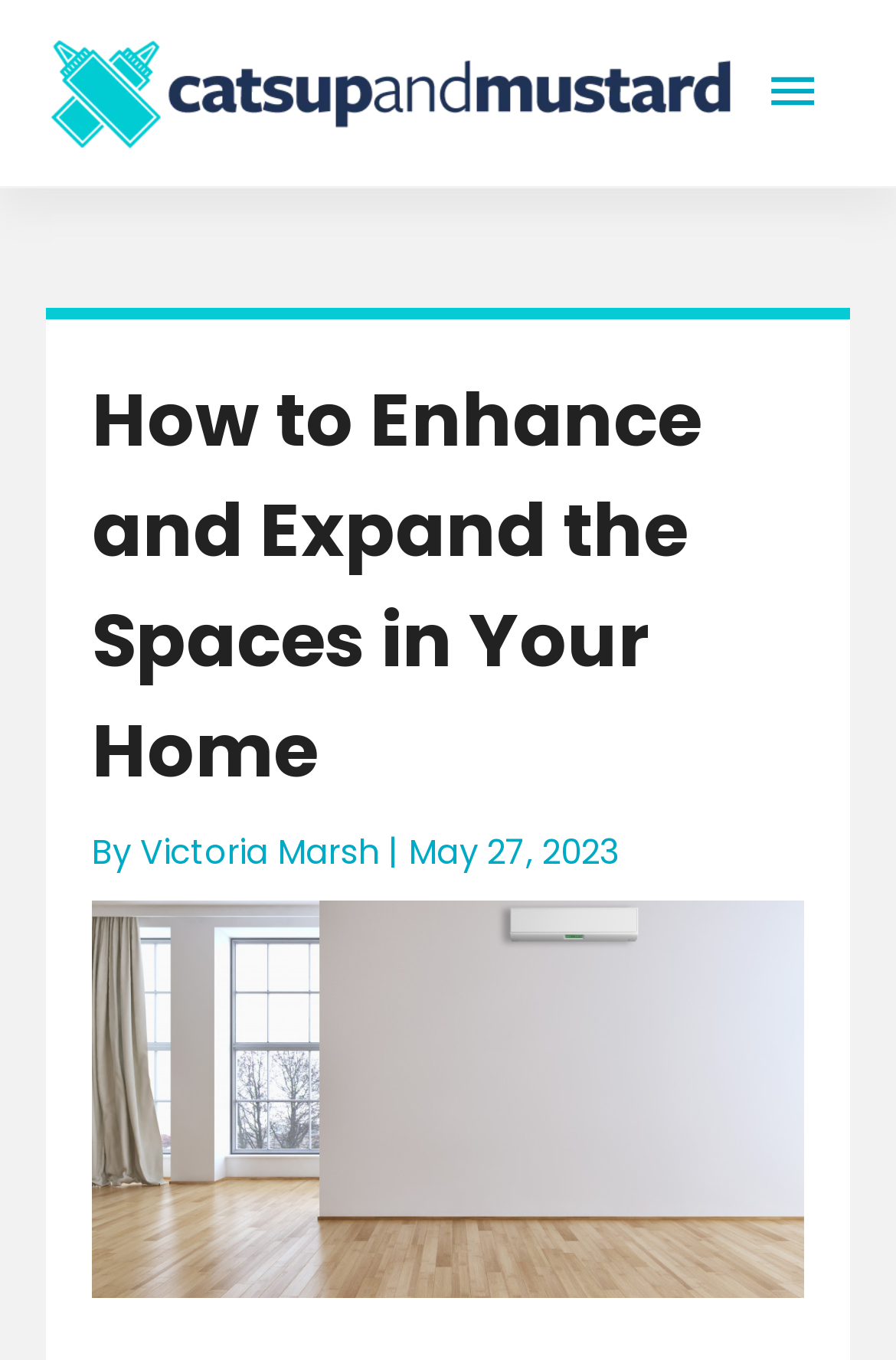Describe every aspect of the webpage in a detailed manner.

The webpage is about enhancing and expanding spaces in one's house, with a focus on providing tips for daily life. At the top-left corner, there is a link to "Catsup and Mustard" accompanied by an image with the same name. To the right of this link, a button labeled "Main Menu" is located, which controls the primary menu.

Below the top section, a header section spans across the page, containing a heading that reads "How to Enhance and Expand the Spaces in Your Home". This heading is followed by a byline that includes the author's name, "Victoria Marsh", and the publication date, "May 27, 2023". An image of an empty house is placed below the byline, taking up the rest of the header section.

There are two images on the page, one being the "Catsup and Mustard" image and the other being the "empty house" image. There are also two links, one to "Catsup and Mustard" and another to the author's name, "Victoria Marsh". A single button is present, labeled "Main Menu", which is located at the top-right corner of the page.